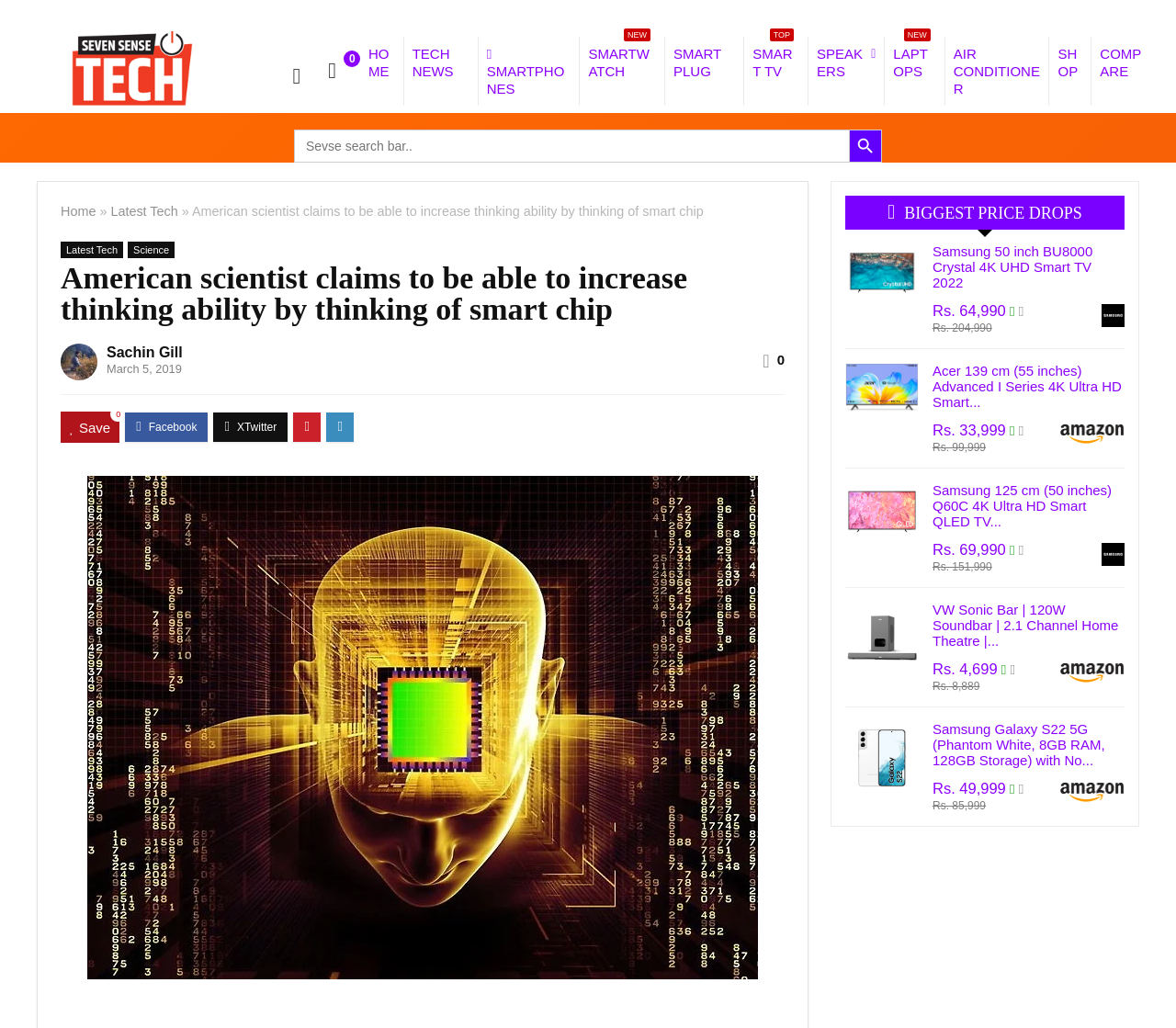Identify the coordinates of the bounding box for the element that must be clicked to accomplish the instruction: "Search for something".

[0.25, 0.126, 0.75, 0.158]